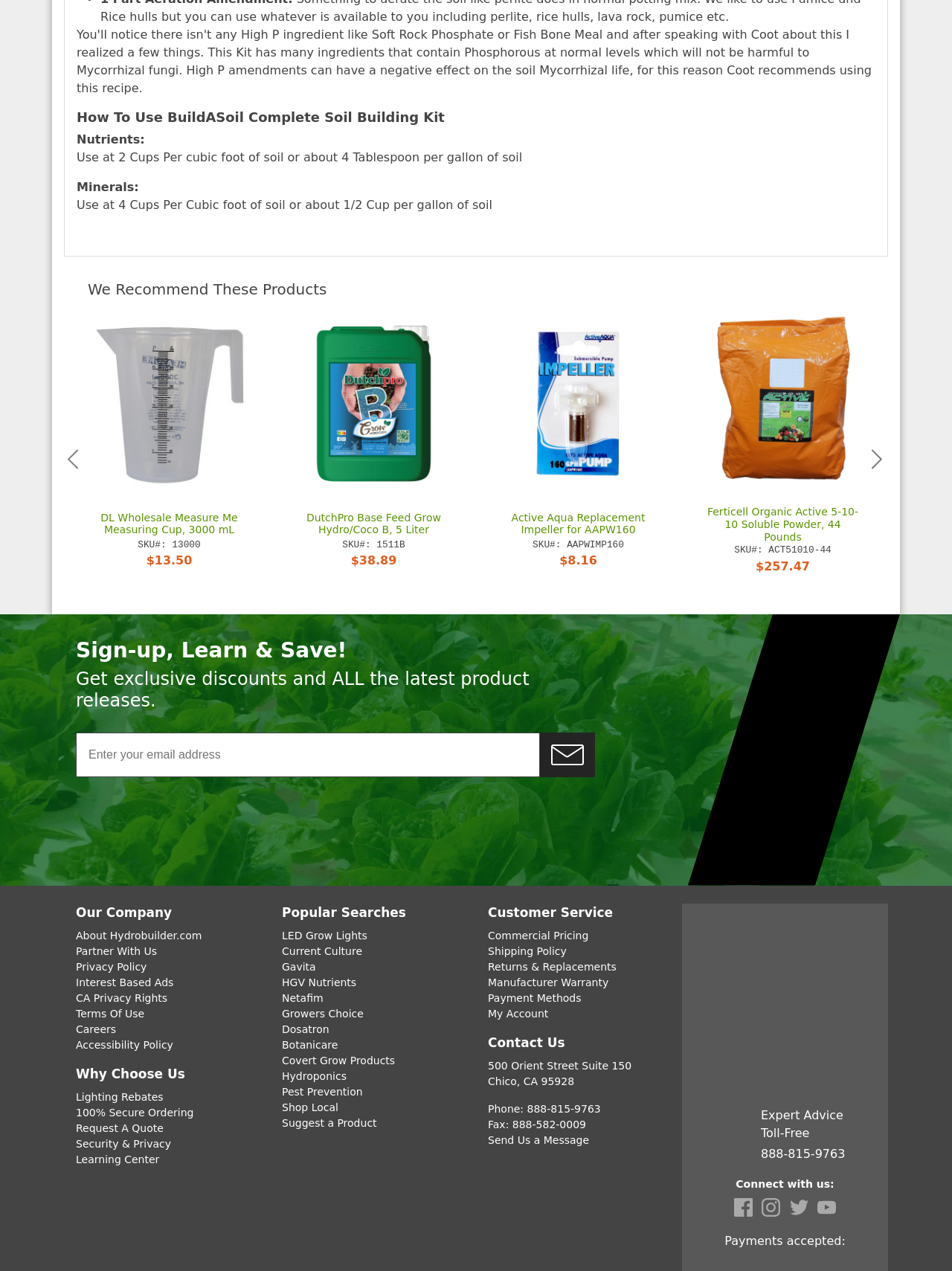Can you find the bounding box coordinates for the element to click on to achieve the instruction: "Navigate to the previous page"?

[0.064, 0.352, 0.089, 0.371]